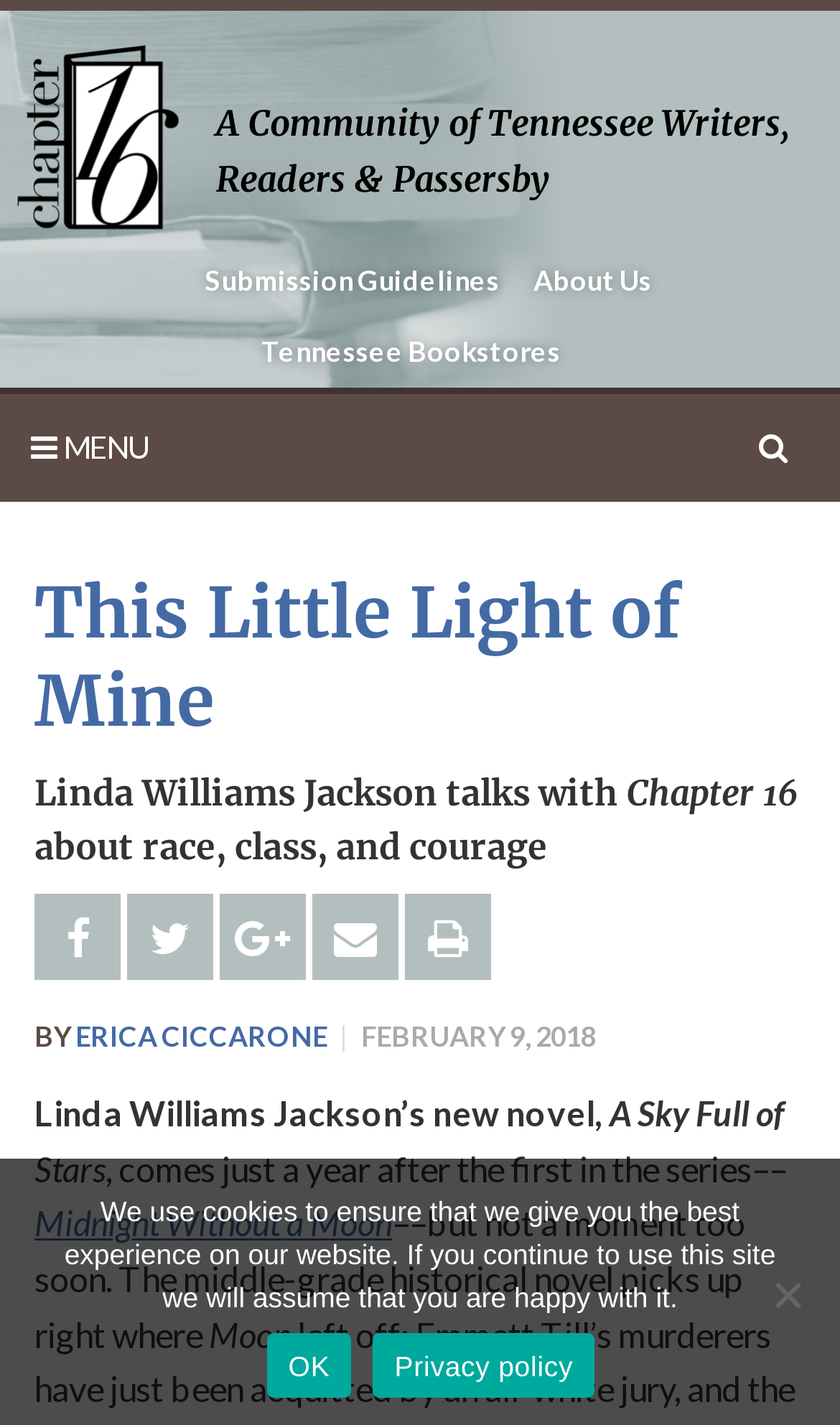Identify and extract the main heading from the webpage.

This Little Light of Mine